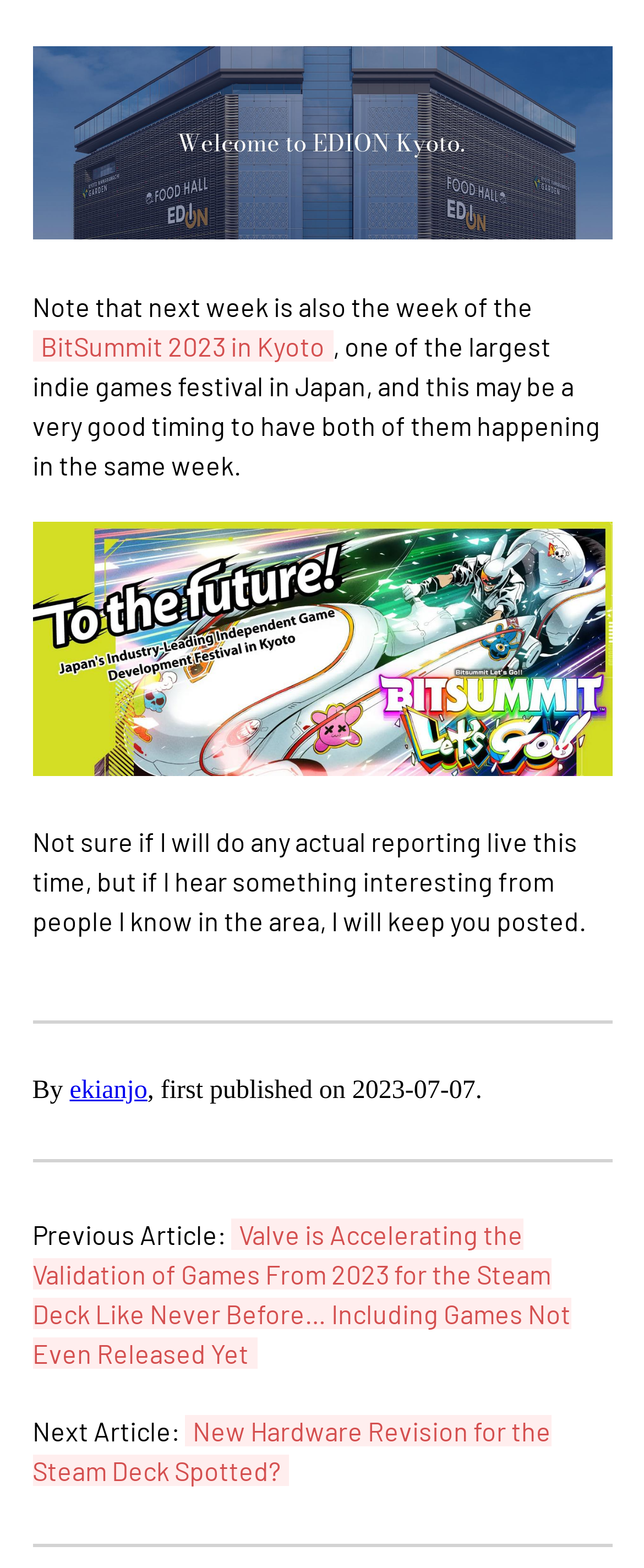Kindly respond to the following question with a single word or a brief phrase: 
How many separators are there on the webpage?

3